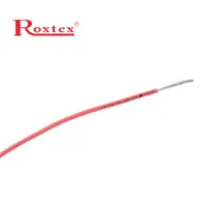Give a thorough and detailed caption for the image.

This image features a single red wiring cable marked with the brand "Roxtex." The cable appears to be designed for electrical applications, showcasing a sleek, streamlined design. Its copper core is visible at the tip, suggesting it is intended for efficient conductivity. The color red typically indicates that it may serve specific functions, such as positive connections in electrical circuits. The overall focus on the cable emphasizes its utility in various installations, possibly within residential or industrial settings. This image serves as a visual representation of quality electrical components suitable for a wide range of projects.